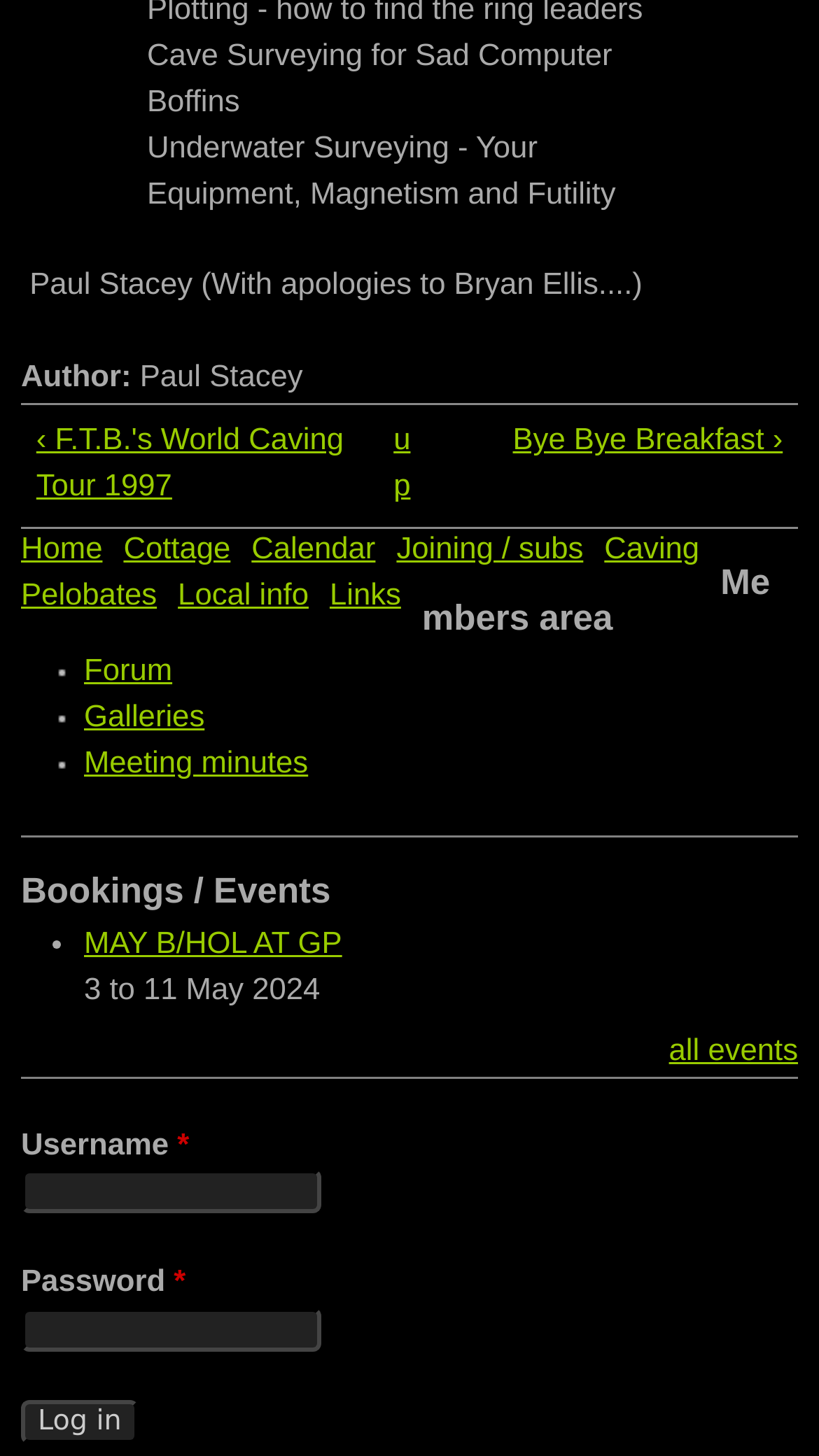What is the author of the current page?
Based on the screenshot, provide your answer in one word or phrase.

Paul Stacey